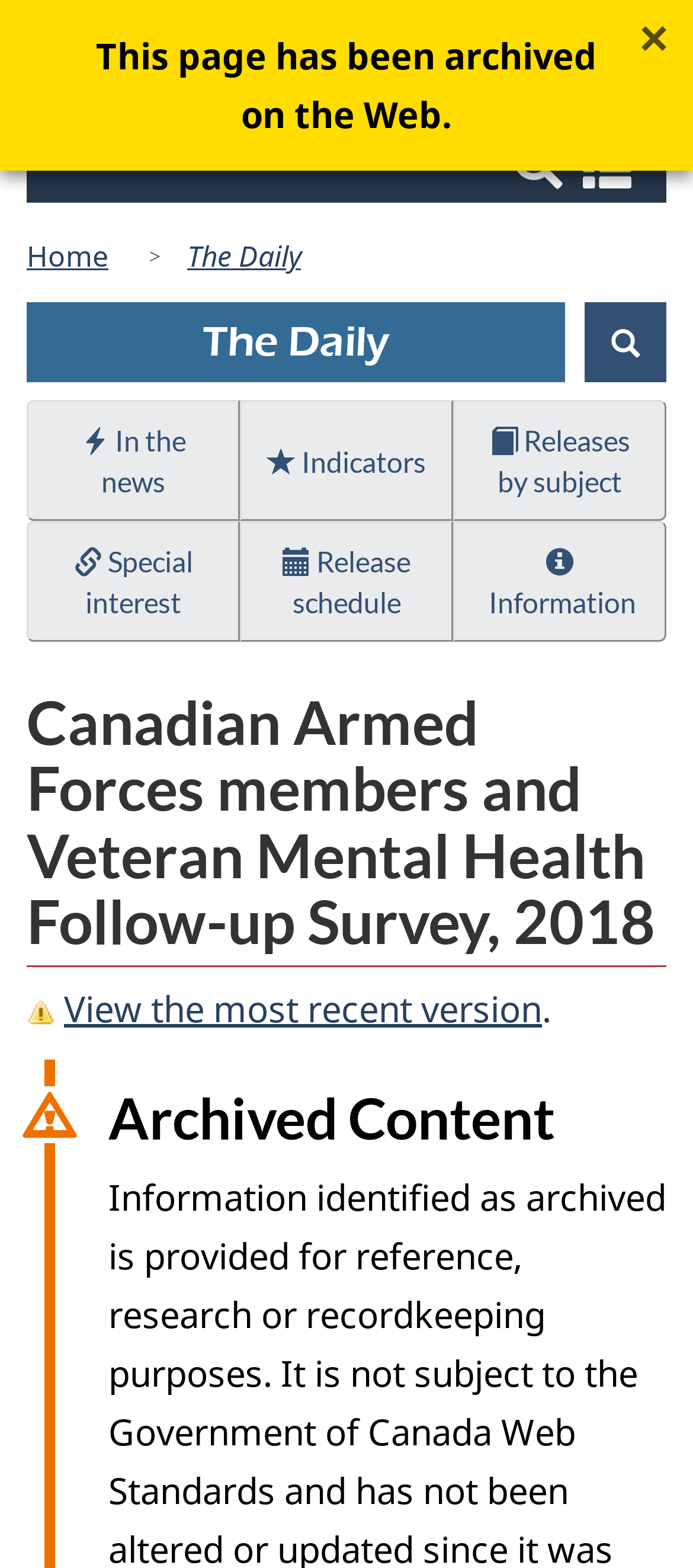Determine the bounding box coordinates for the region that must be clicked to execute the following instruction: "Switch to basic HTML version".

[0.5, 0.011, 0.526, 0.023]